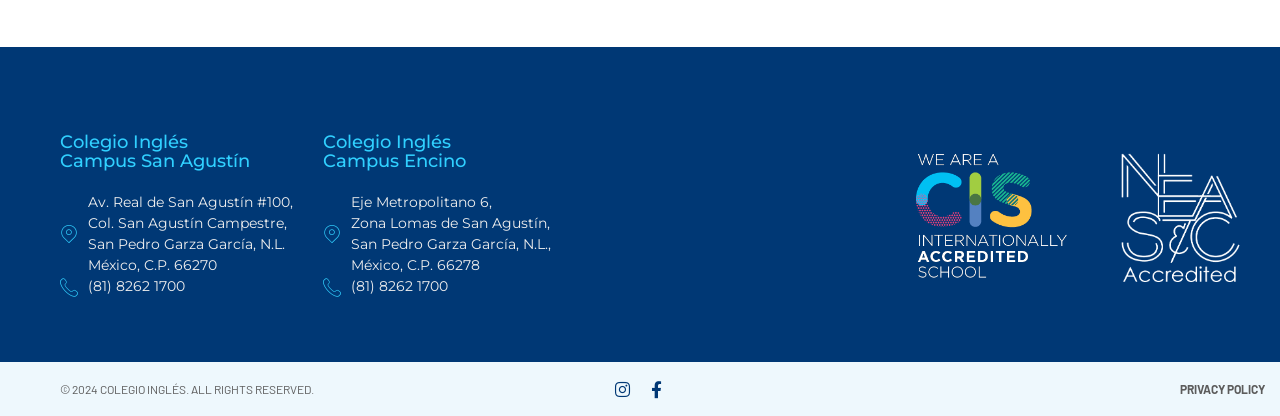Please provide a brief answer to the following inquiry using a single word or phrase:
How many campuses does the school have?

2